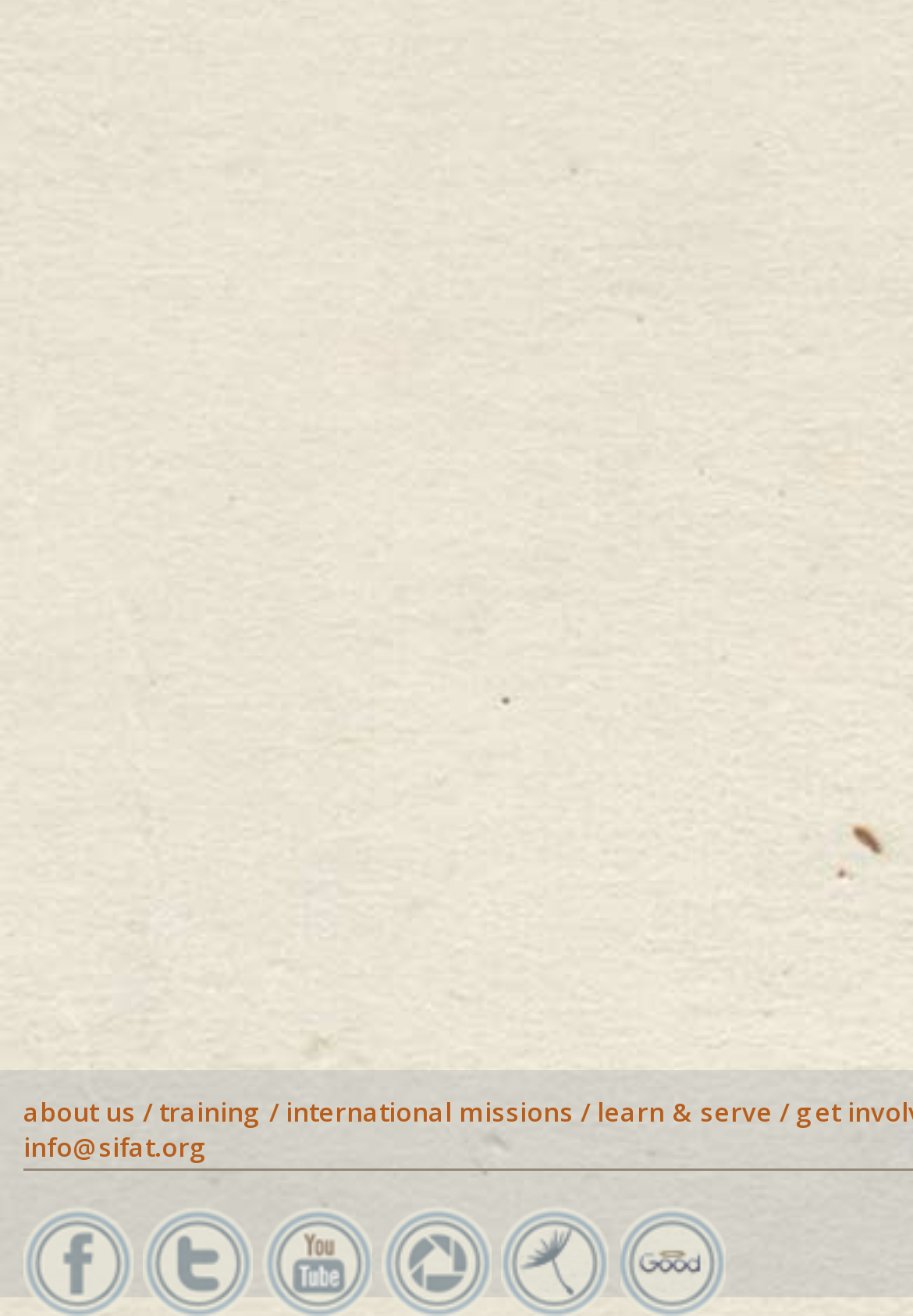Pinpoint the bounding box coordinates of the clickable element to carry out the following instruction: "visit Facebook page."

[0.026, 0.916, 0.146, 1.0]